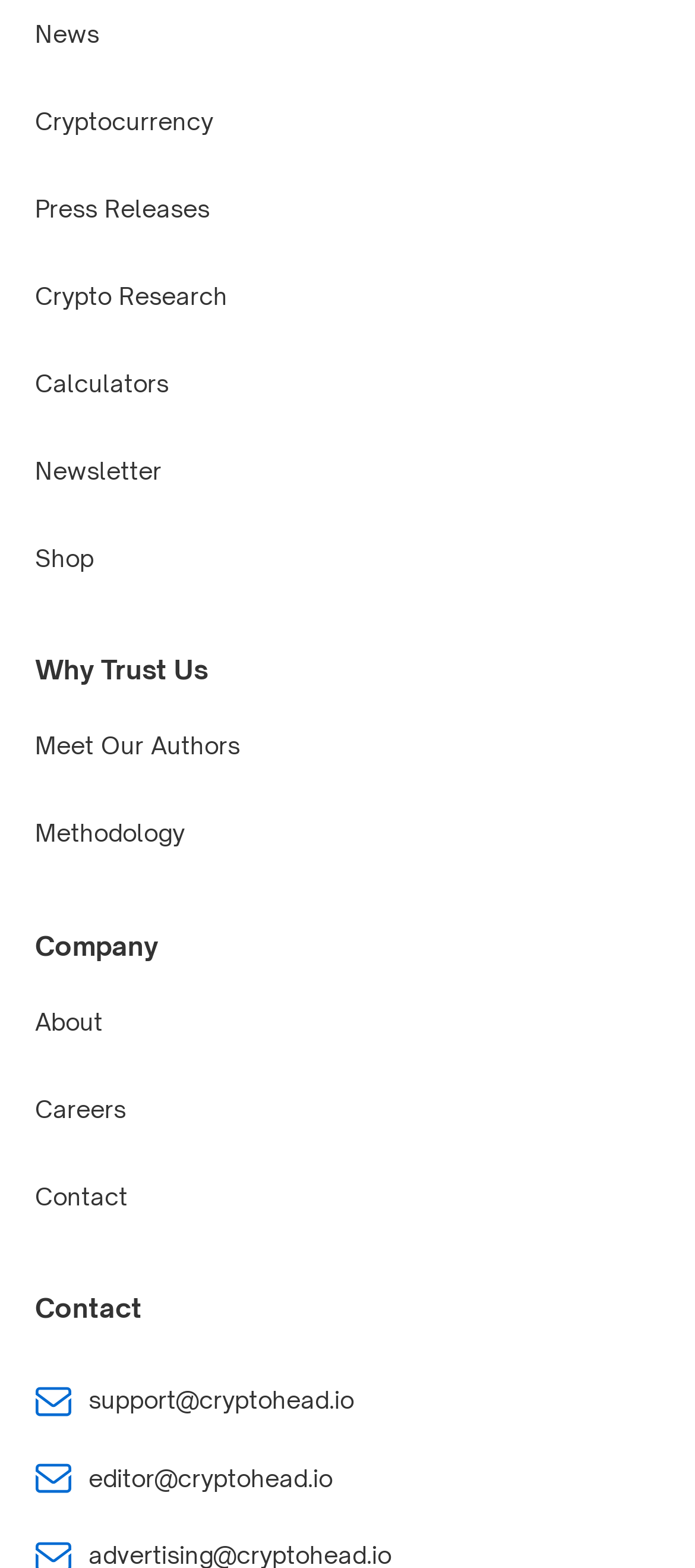Please mark the bounding box coordinates of the area that should be clicked to carry out the instruction: "Learn about the company".

[0.05, 0.642, 0.147, 0.661]